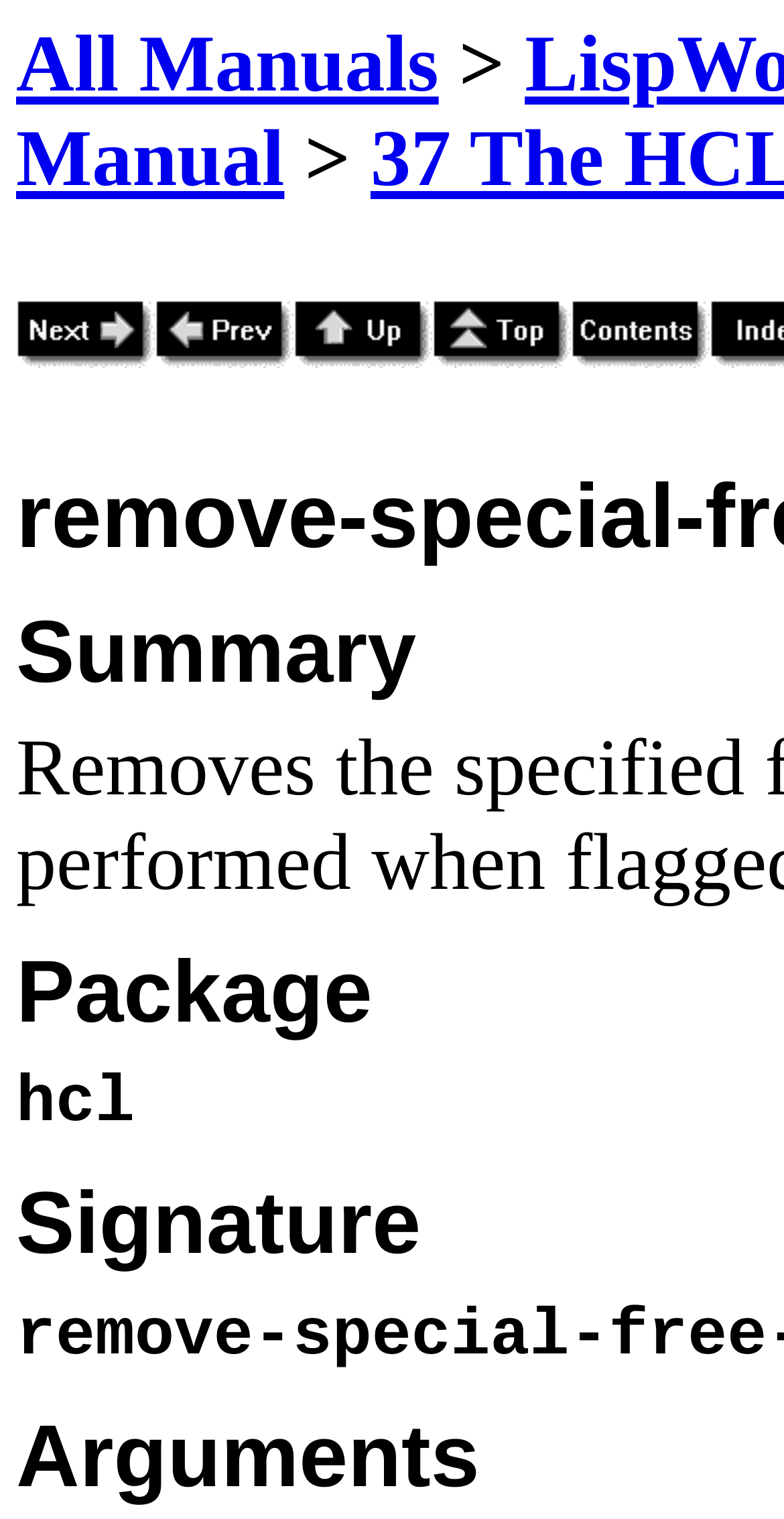How many navigation links are there?
From the image, provide a succinct answer in one word or a short phrase.

5